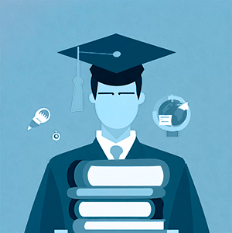What does the lightbulb symbolize?
Your answer should be a single word or phrase derived from the screenshot.

Ideas and innovation